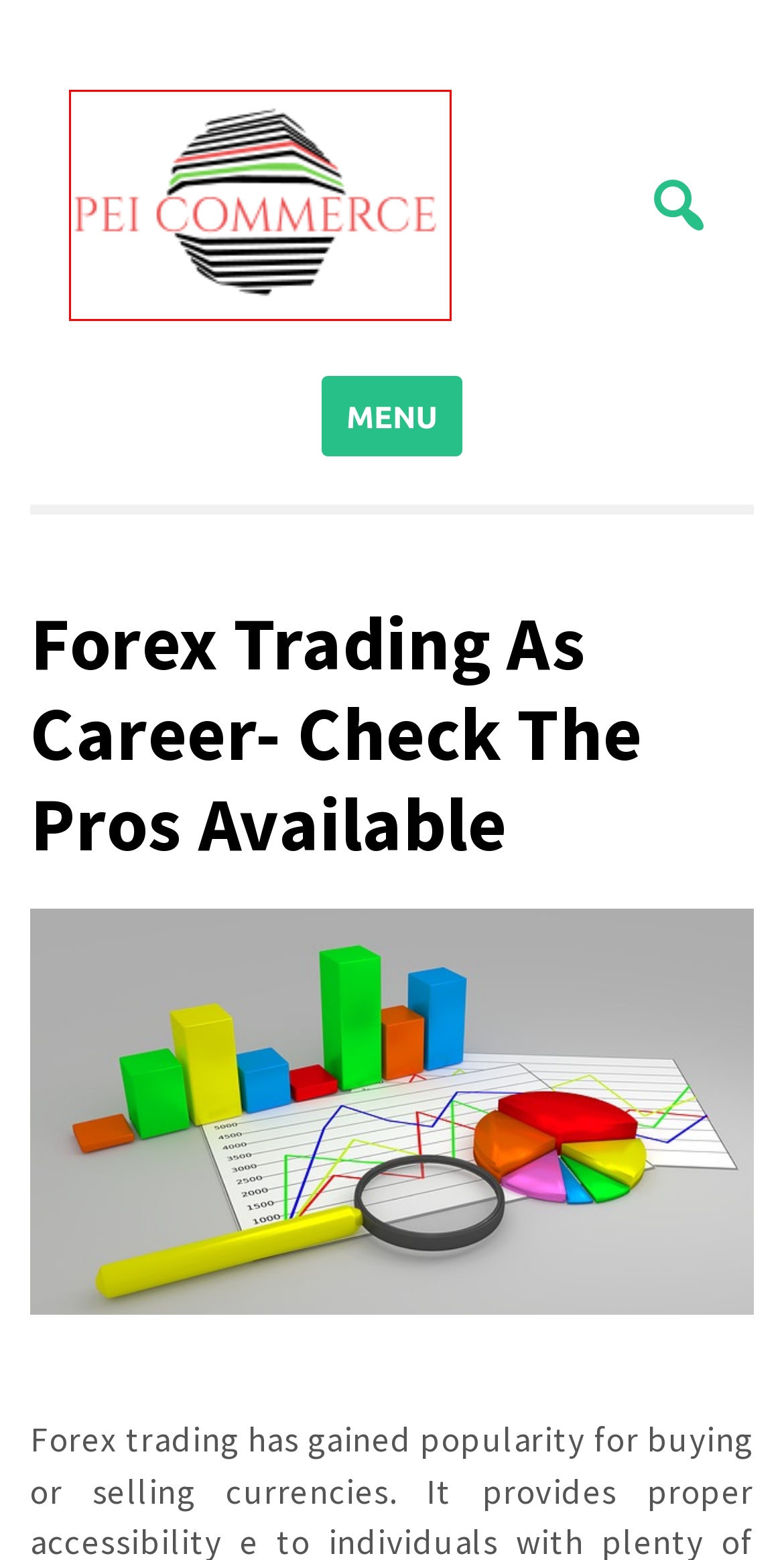Review the screenshot of a webpage which includes a red bounding box around an element. Select the description that best fits the new webpage once the element in the bounding box is clicked. Here are the candidates:
A. Review – Peicommerce
B. 3 Major Factors That You Should Know About 500.Trade – Peicommerce
C. Shaping the Odds: The Impact of Machine Learning on Online Casino Gambling – Peicommerce
D. Peicommerce – Knowledge is the Currency of 21st Century
E. Disclaimer Page – Peicommerce
F. About Us – Peicommerce
G. Guides – Peicommerce
H. Blog Tool, Publishing Platform, and CMS – WordPress.org

D